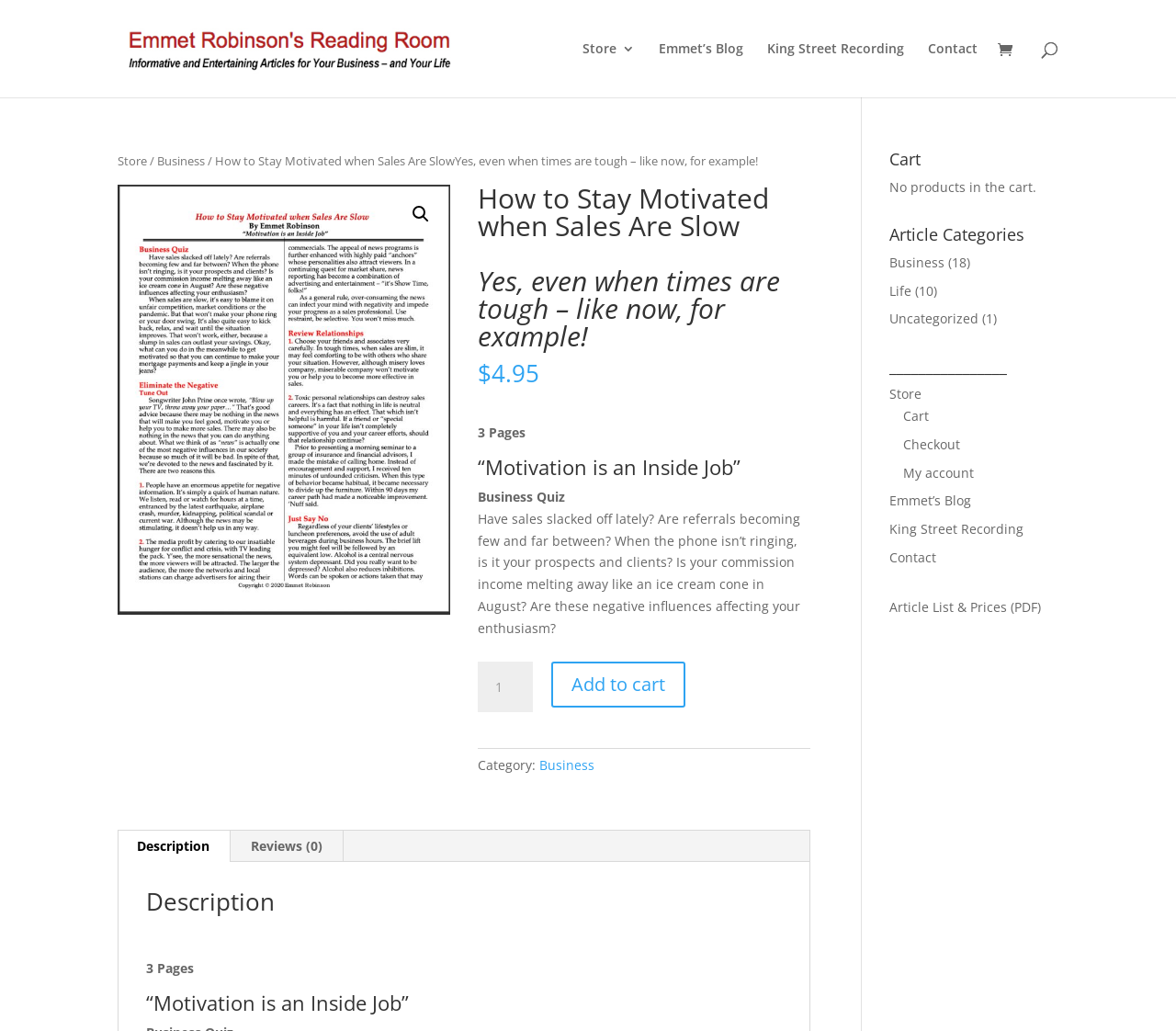What is the name of the author's blog?
Answer the question with a single word or phrase derived from the image.

Emmet’s Blog